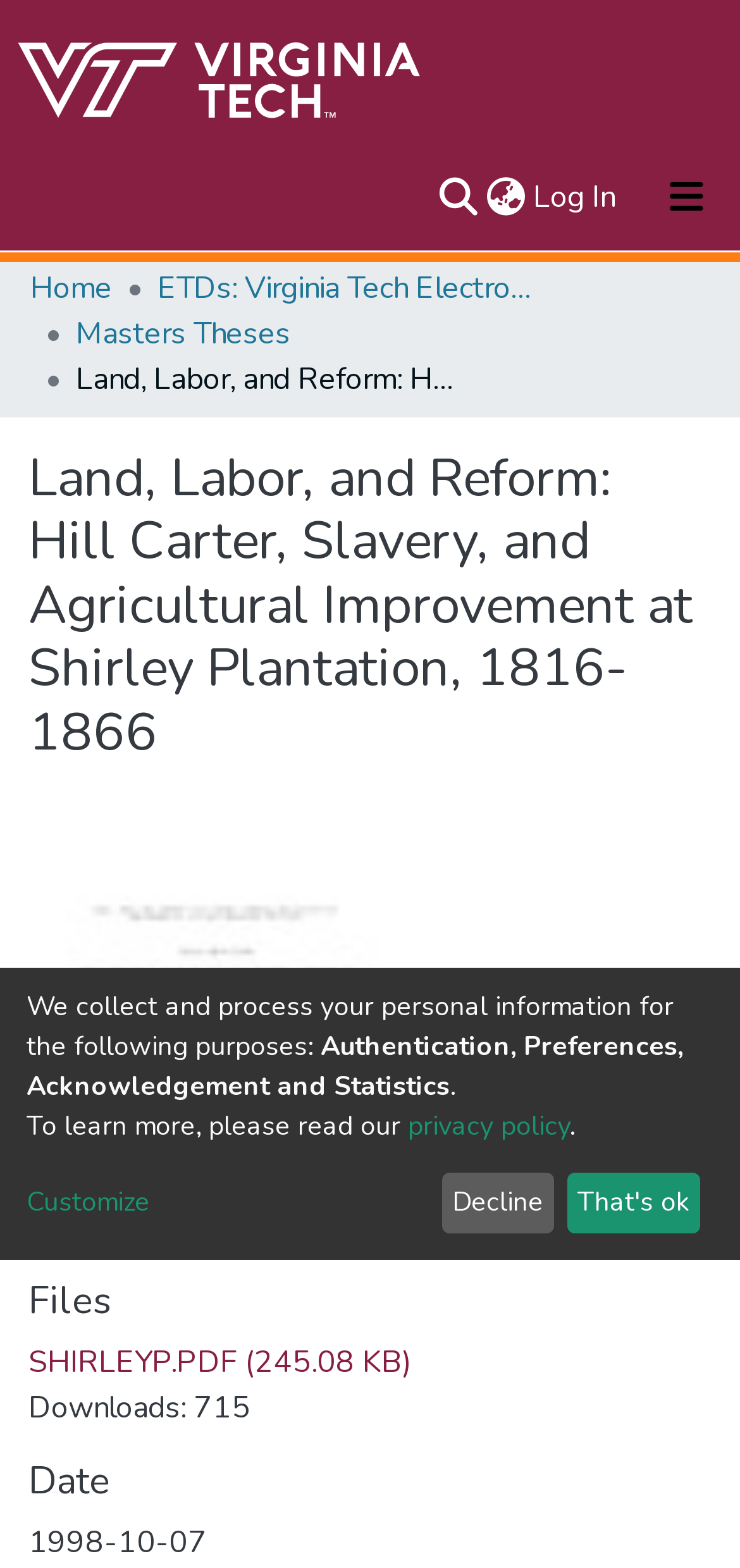Please identify the bounding box coordinates of the element that needs to be clicked to perform the following instruction: "Go to About page".

[0.041, 0.161, 0.959, 0.209]